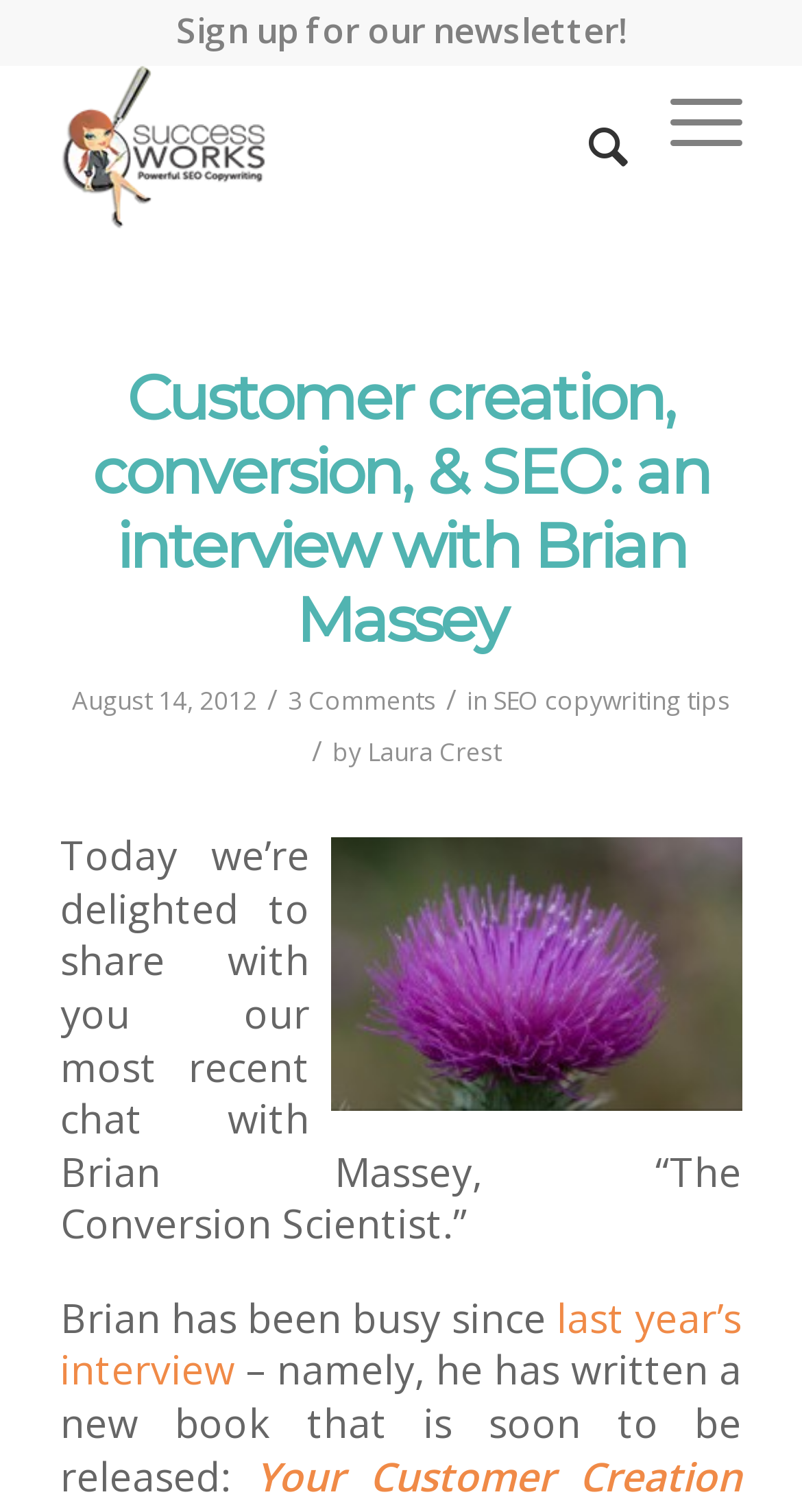Answer the question with a brief word or phrase:
How many comments does the article have?

3 Comments